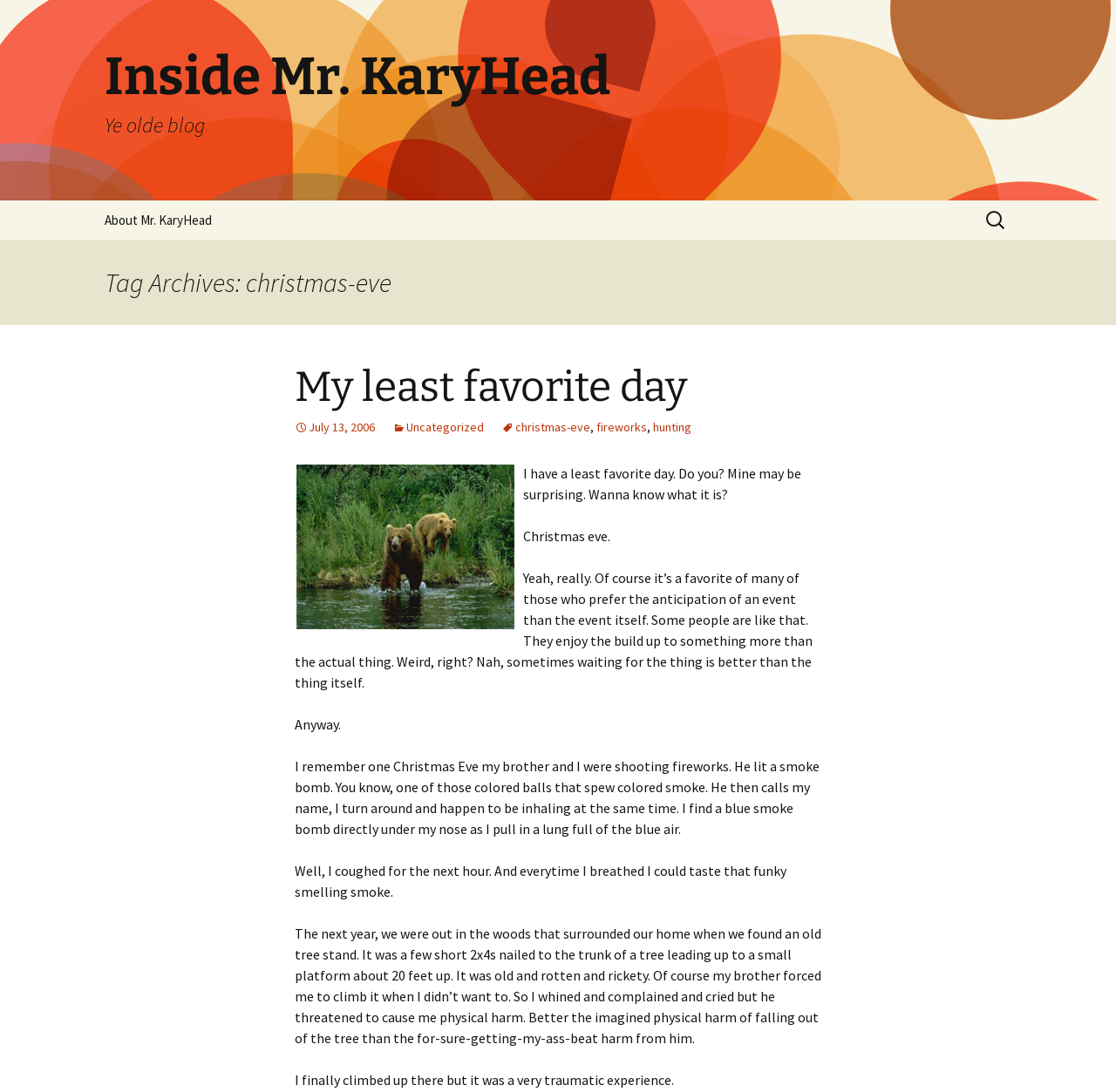Identify the bounding box coordinates for the UI element described as follows: "July 13, 2006". Ensure the coordinates are four float numbers between 0 and 1, formatted as [left, top, right, bottom].

[0.264, 0.384, 0.336, 0.399]